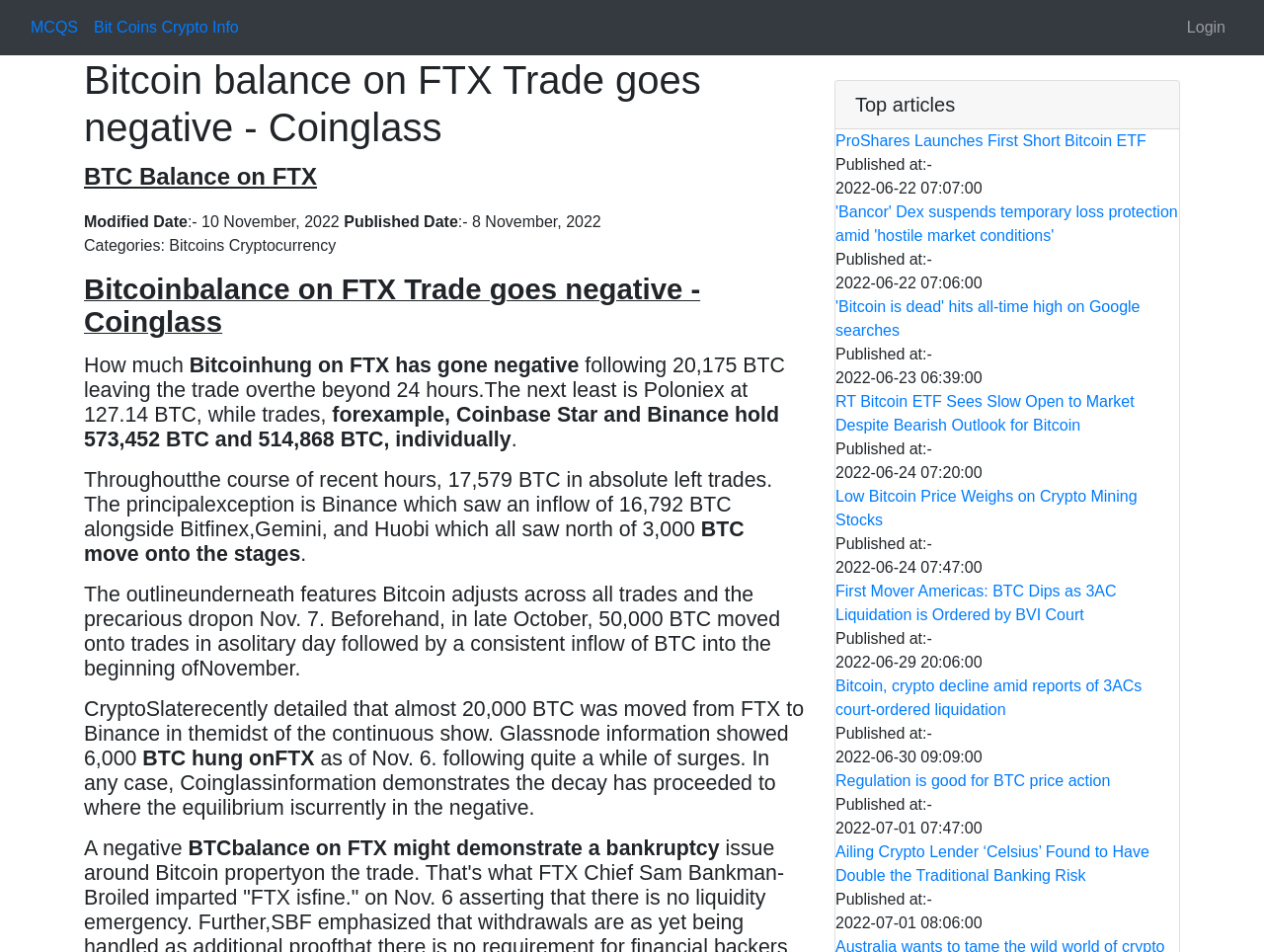Utilize the details in the image to give a detailed response to the question: Which exchange has the highest BTC balance?

Based on the webpage content, it is mentioned that 'forexample, Coinbase Star and Binance hold 573,452 BTC and 514,868 BTC, individually', indicating that Binance has the highest BTC balance among the mentioned exchanges.